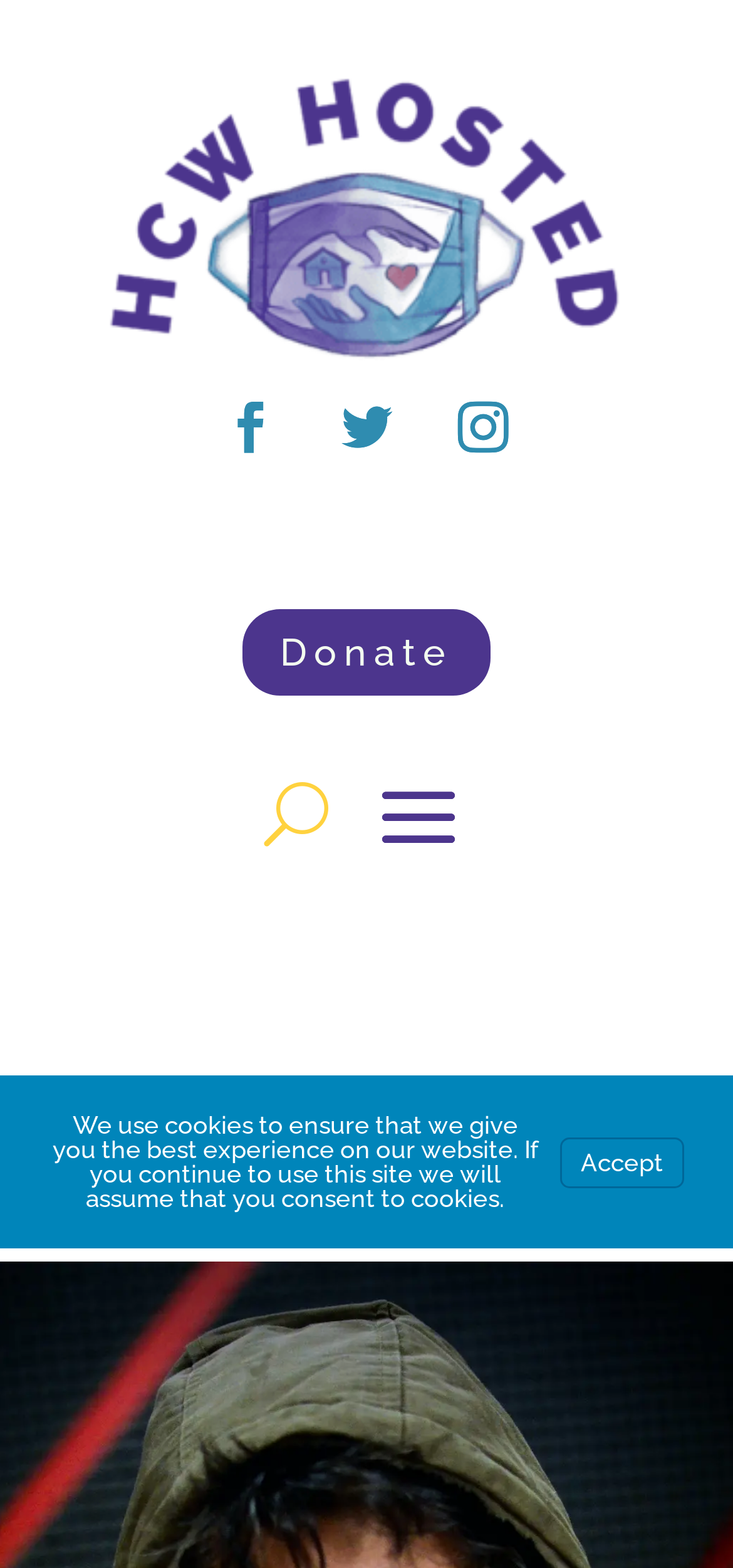Based on the element description: "Accept", identify the UI element and provide its bounding box coordinates. Use four float numbers between 0 and 1, [left, top, right, bottom].

[0.764, 0.725, 0.933, 0.757]